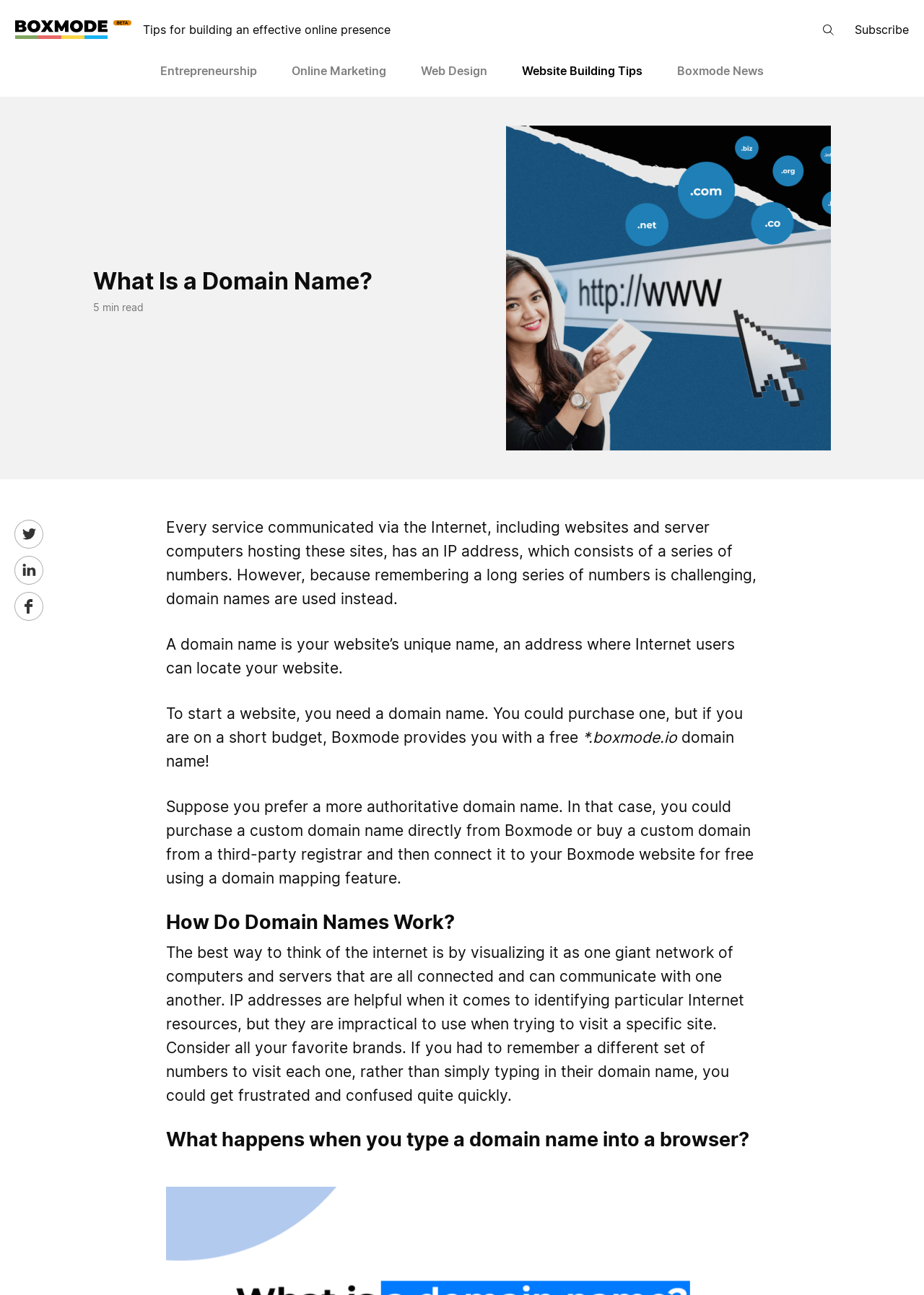Provide a short answer to the following question with just one word or phrase: What happens when I type a domain name into a browser?

The browser connects to the corresponding IP address